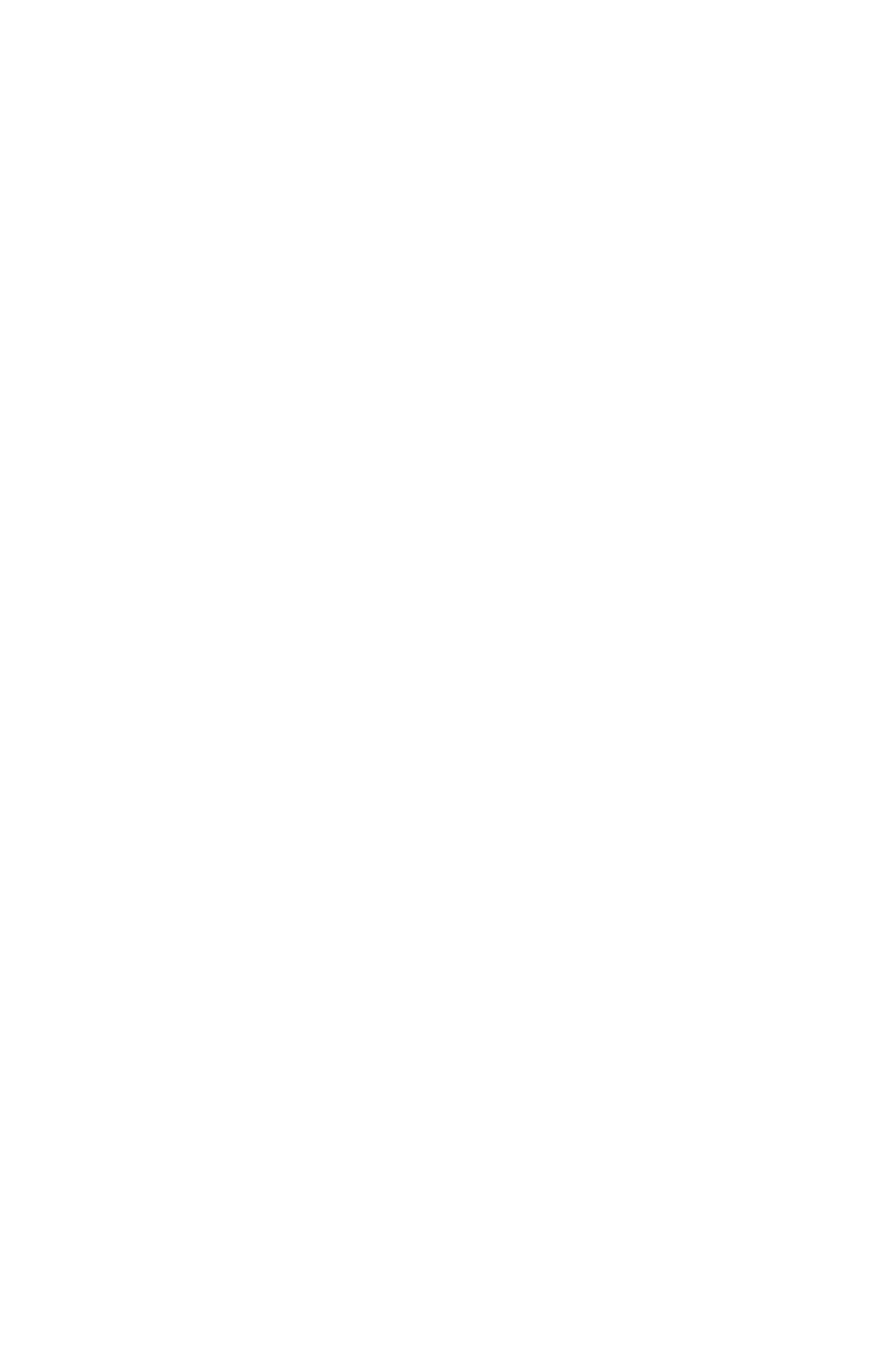What are the three main categories?
Using the details from the image, give an elaborate explanation to answer the question.

I found the answer by looking at the links with the text 'CAP STRAT', 'FINANCIAL EMPOWERMENT', and 'PROGRAMMING', which are located at [0.038, 0.633, 0.962, 0.709], [0.038, 0.709, 0.962, 0.785], and [0.038, 0.785, 0.962, 0.861] respectively.